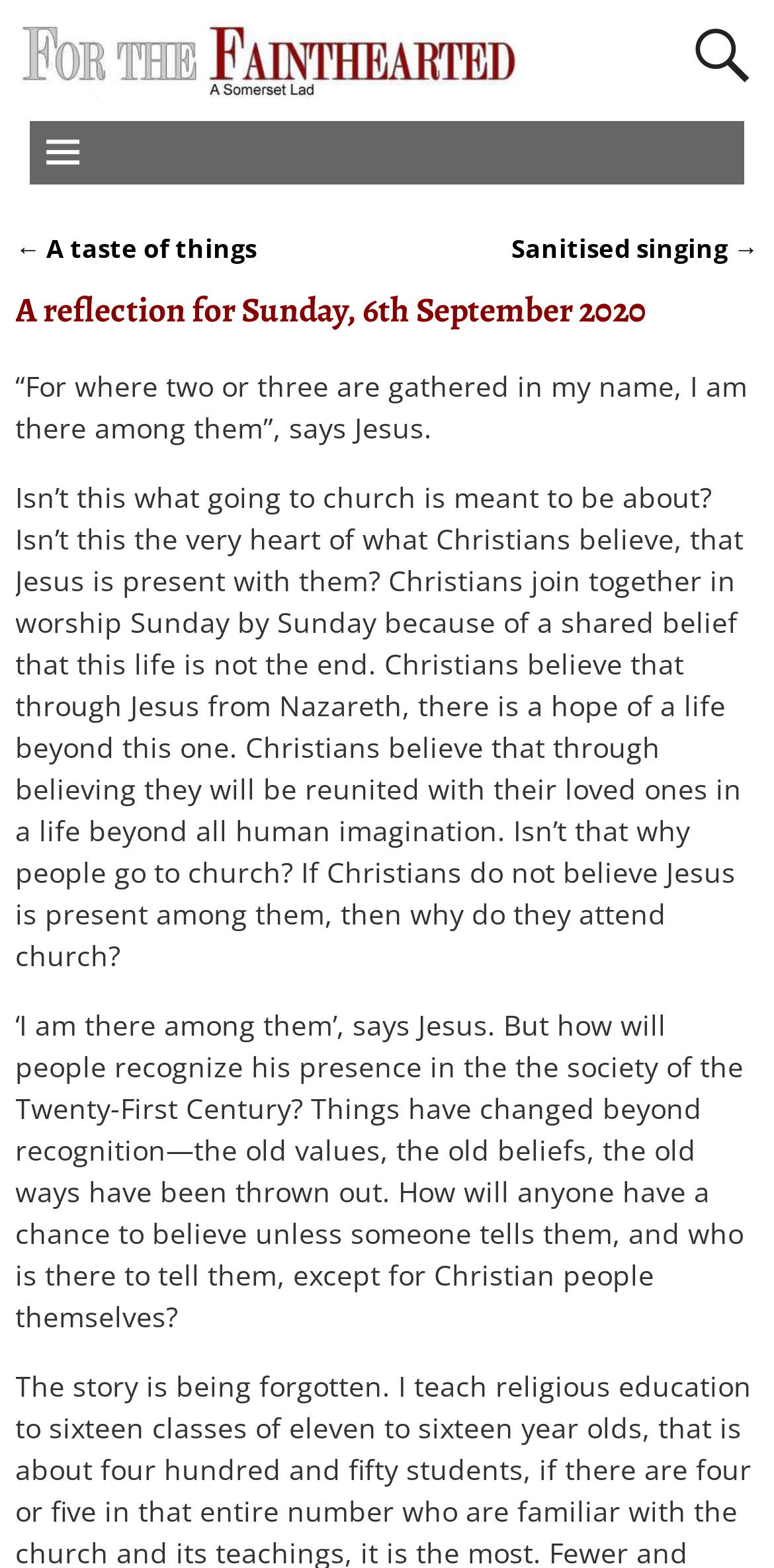What has changed in the Twenty-First Century?
Using the information from the image, answer the question thoroughly.

The text mentions that things have changed beyond recognition in the Twenty-First Century, specifically the old values, old beliefs, and old ways have been thrown out, making it challenging for people to recognize Jesus' presence.